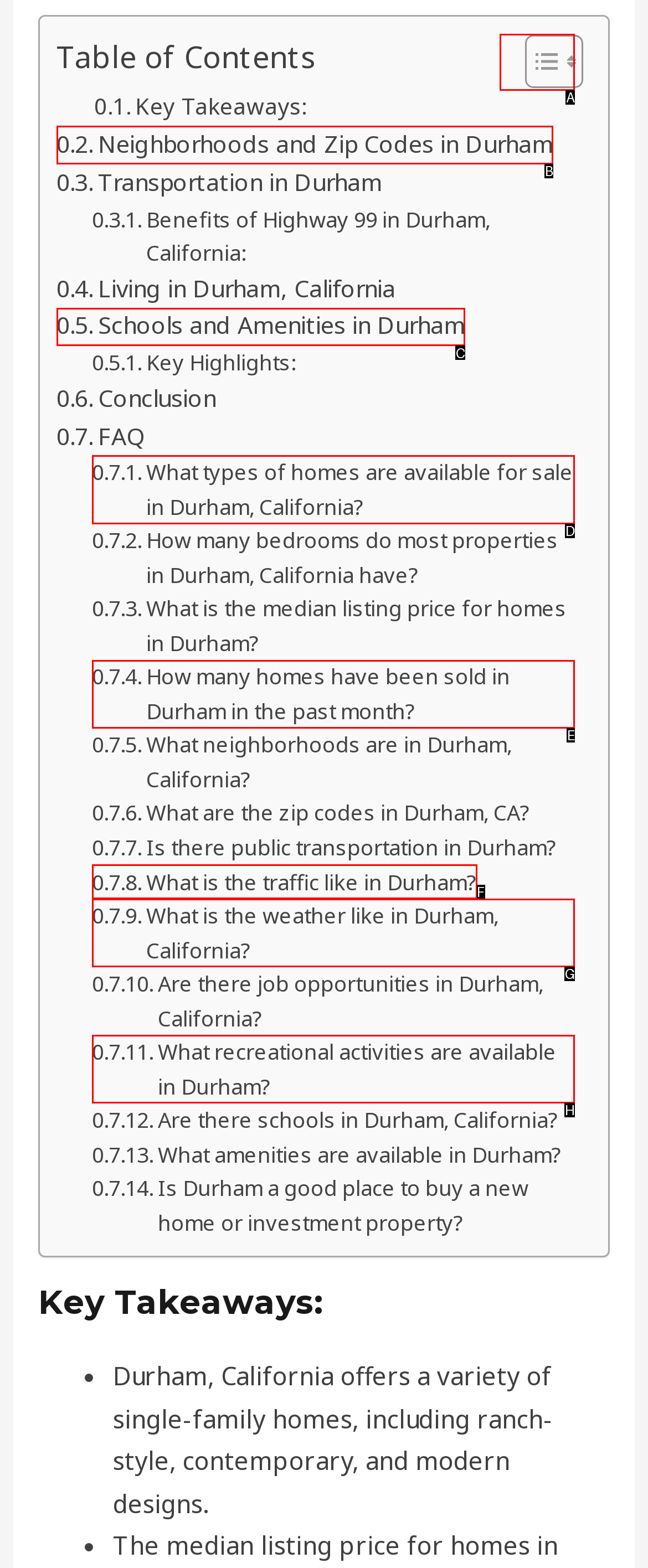Choose the HTML element that best fits the given description: alt="gaming laptop" title="Untitled design (33)". Answer by stating the letter of the option.

None